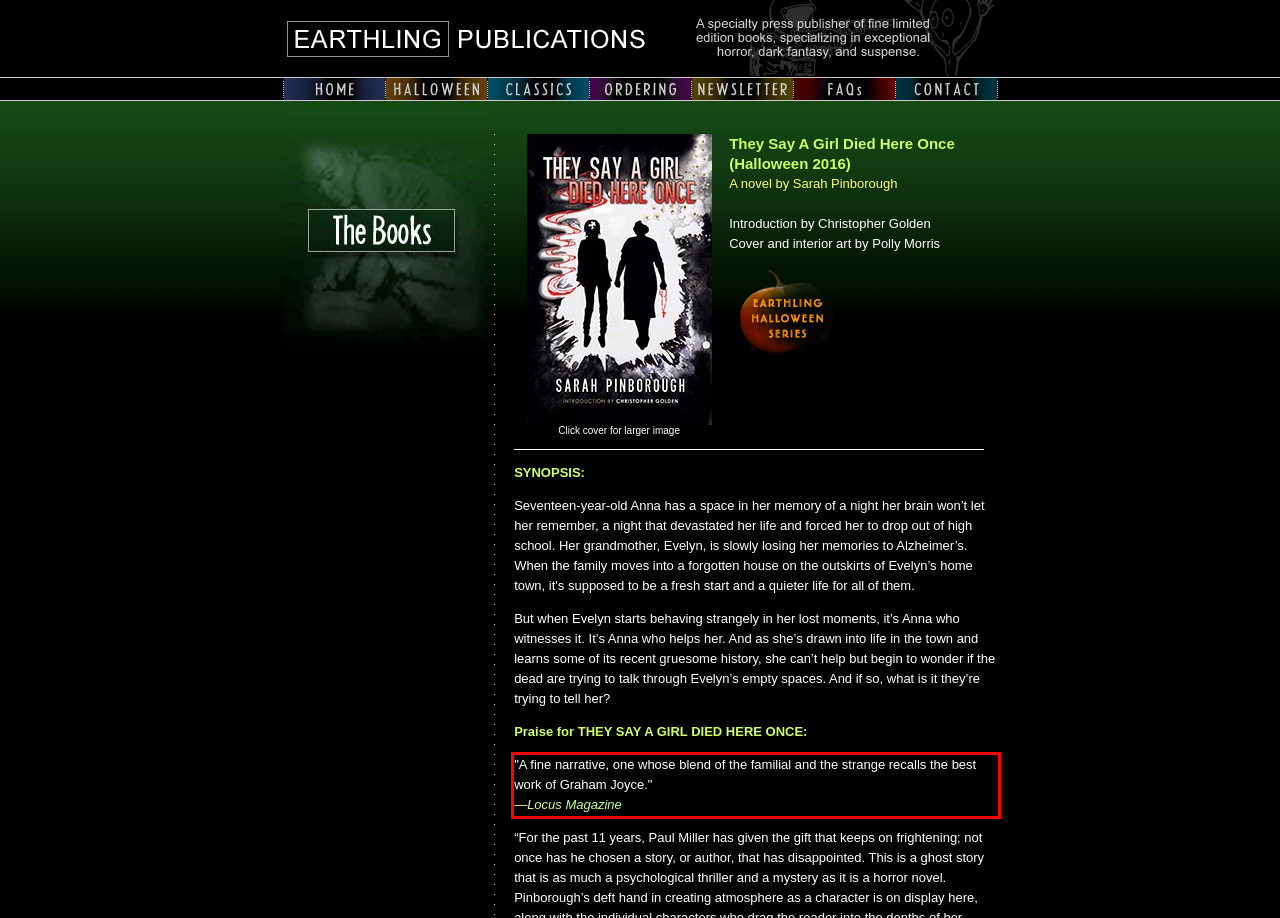Examine the webpage screenshot, find the red bounding box, and extract the text content within this marked area.

"A fine narrative, one whose blend of the familial and the strange recalls the best work of Graham Joyce." —Locus Magazine